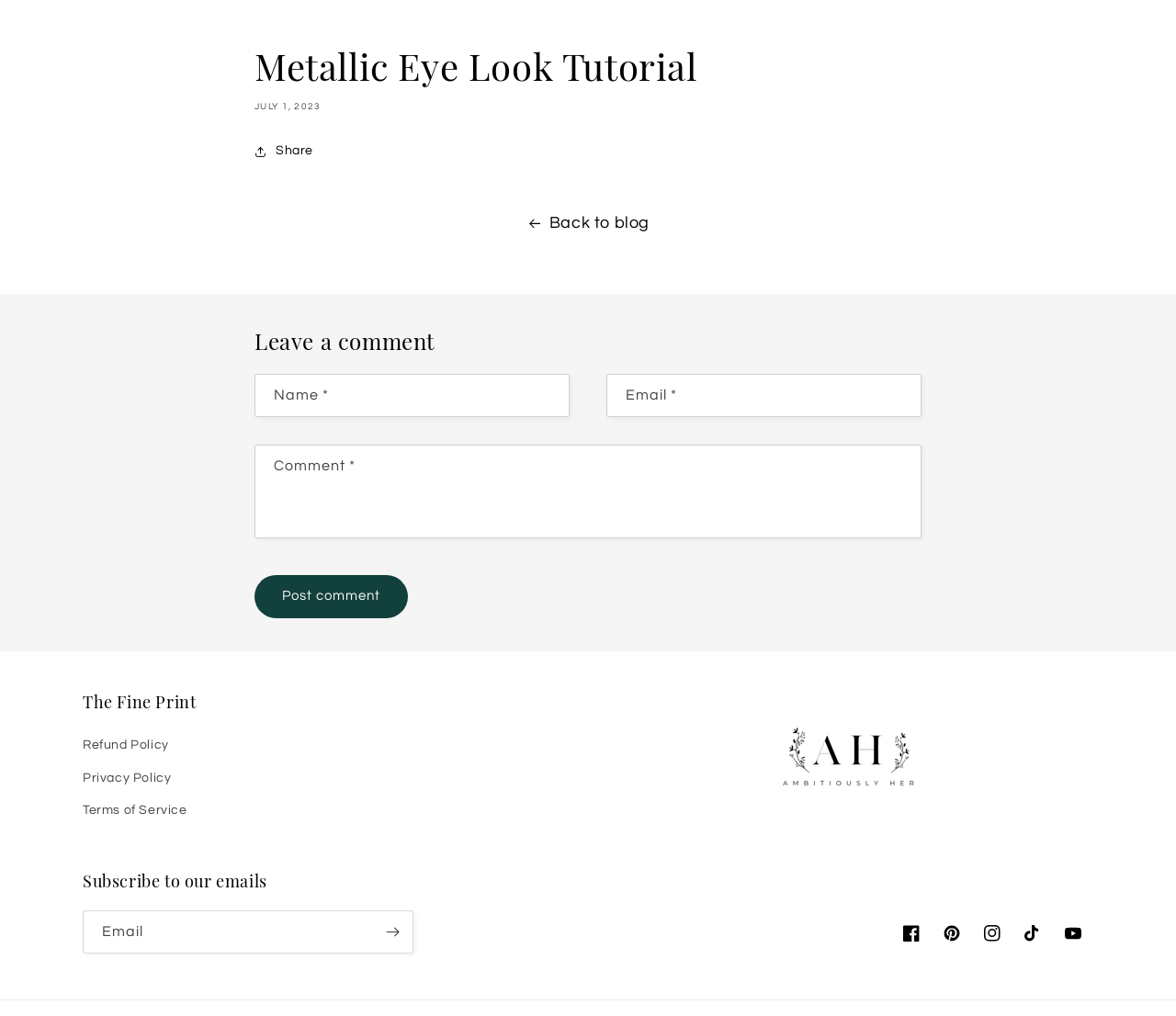Given the element description: "parent_node: DFC Studio", predict the bounding box coordinates of this UI element. The coordinates must be four float numbers between 0 and 1, given as [left, top, right, bottom].

None